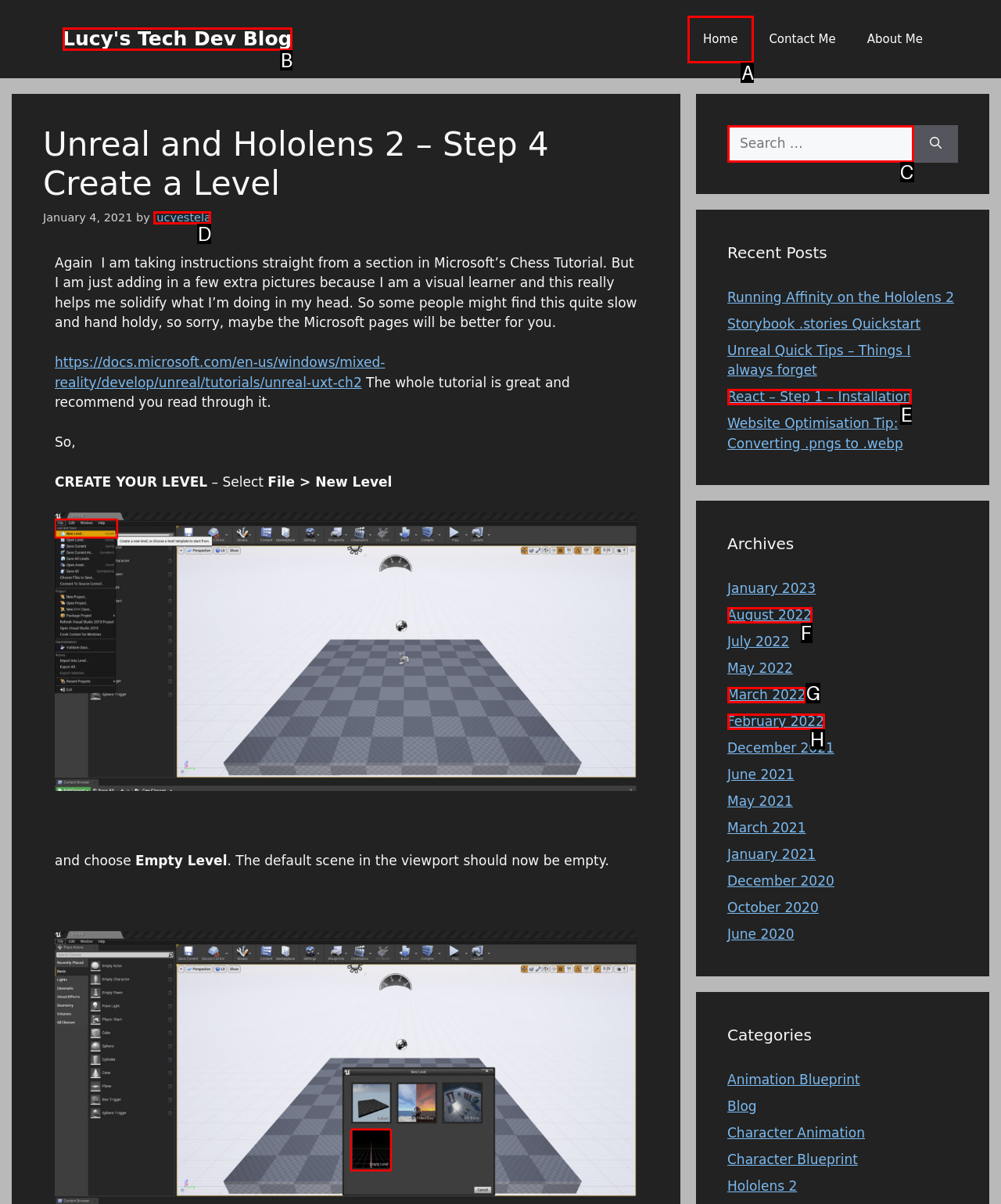Decide which HTML element to click to complete the task: Click on the 'Home' link Provide the letter of the appropriate option.

A